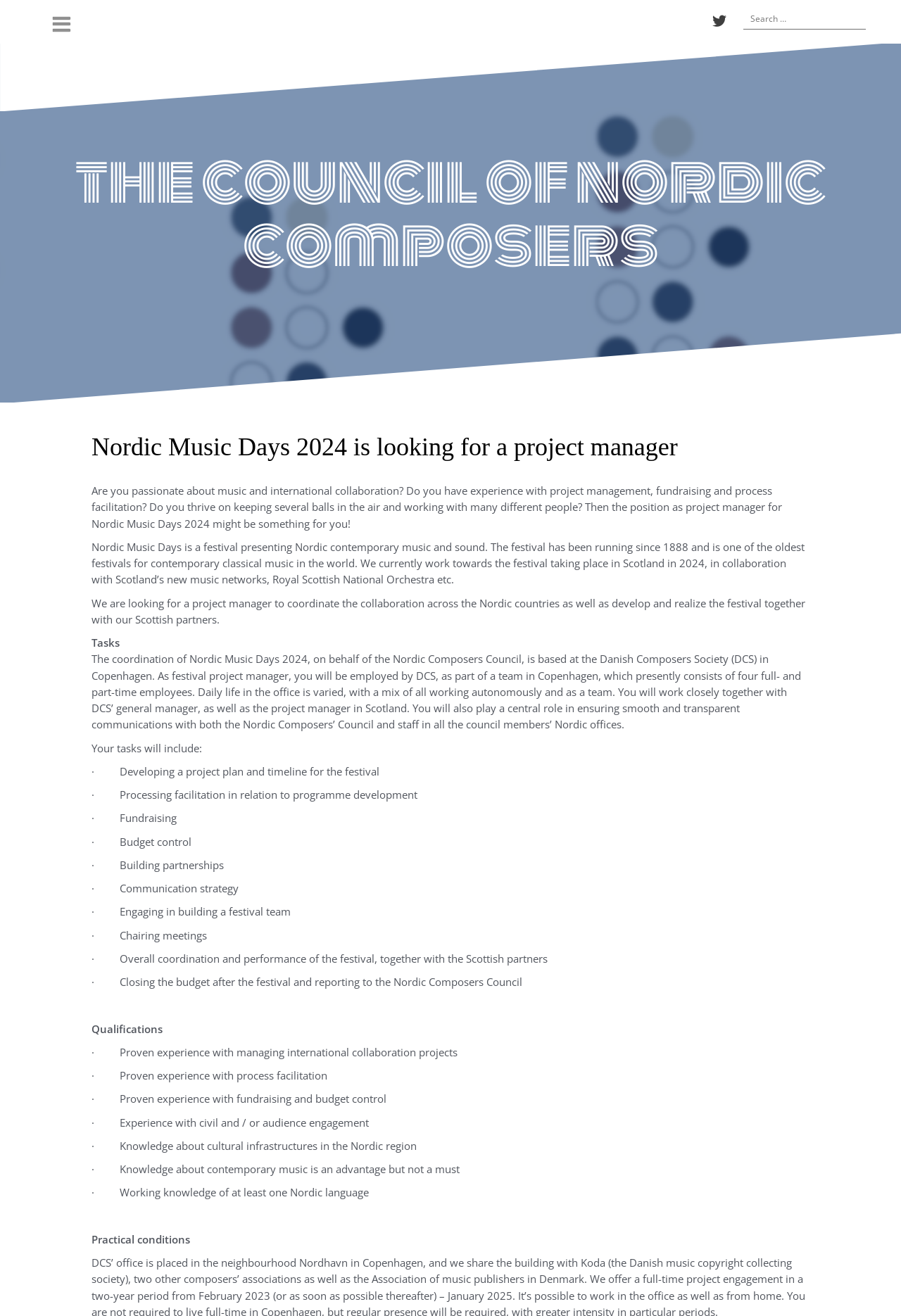What is the required experience for the project manager?
Answer the question with a single word or phrase, referring to the image.

International collaboration projects